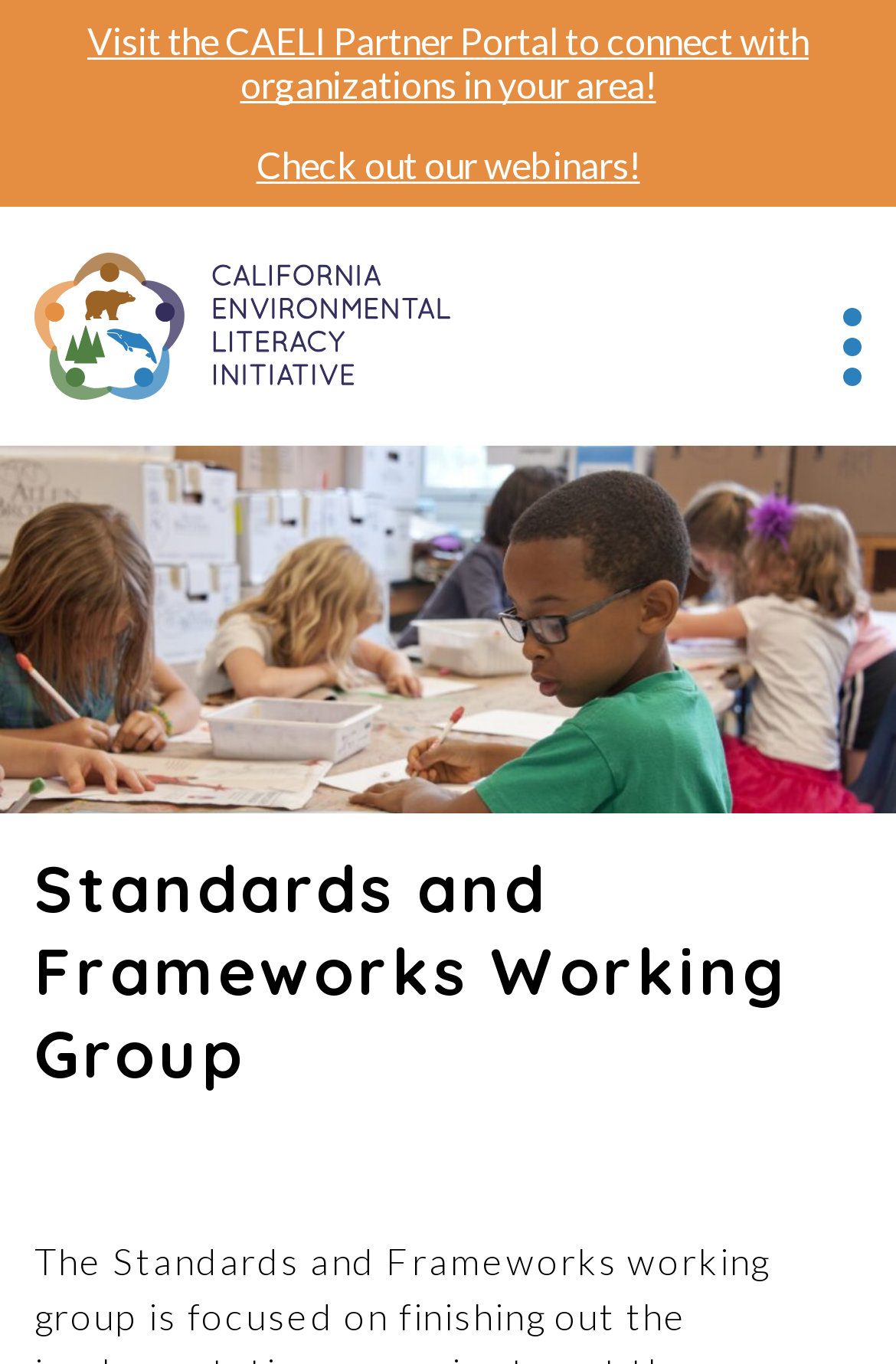What is the call-to-action on the webpage?
Please ensure your answer is as detailed and informative as possible.

The webpage has a prominent heading 'Sign Up' with a description to 'Subscribe to receive updates and stories about our work', indicating that the call-to-action on the webpage is to sign up for updates and stories.